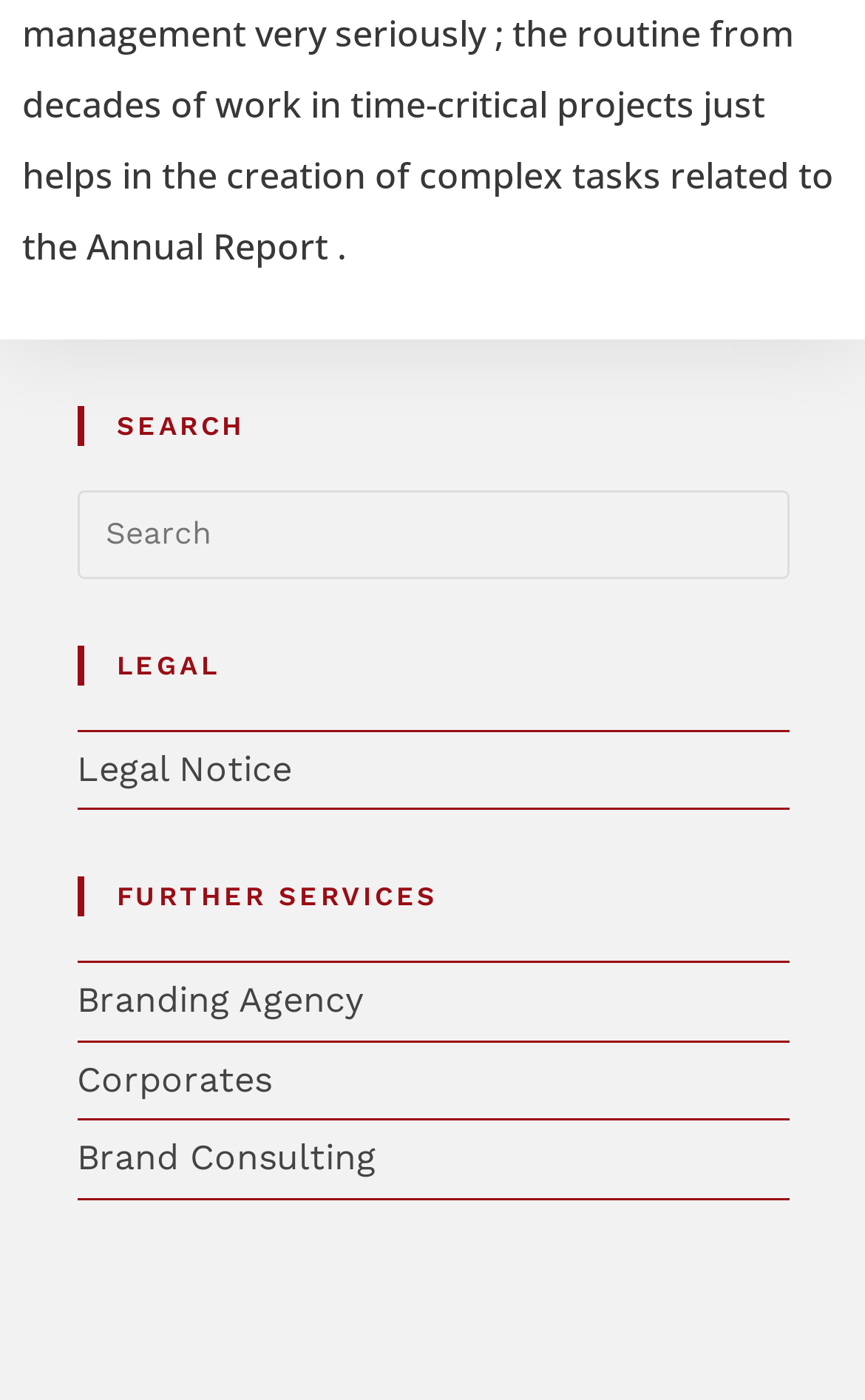How many links are under the 'FURTHER SERVICES' heading?
Answer the question with a single word or phrase derived from the image.

3